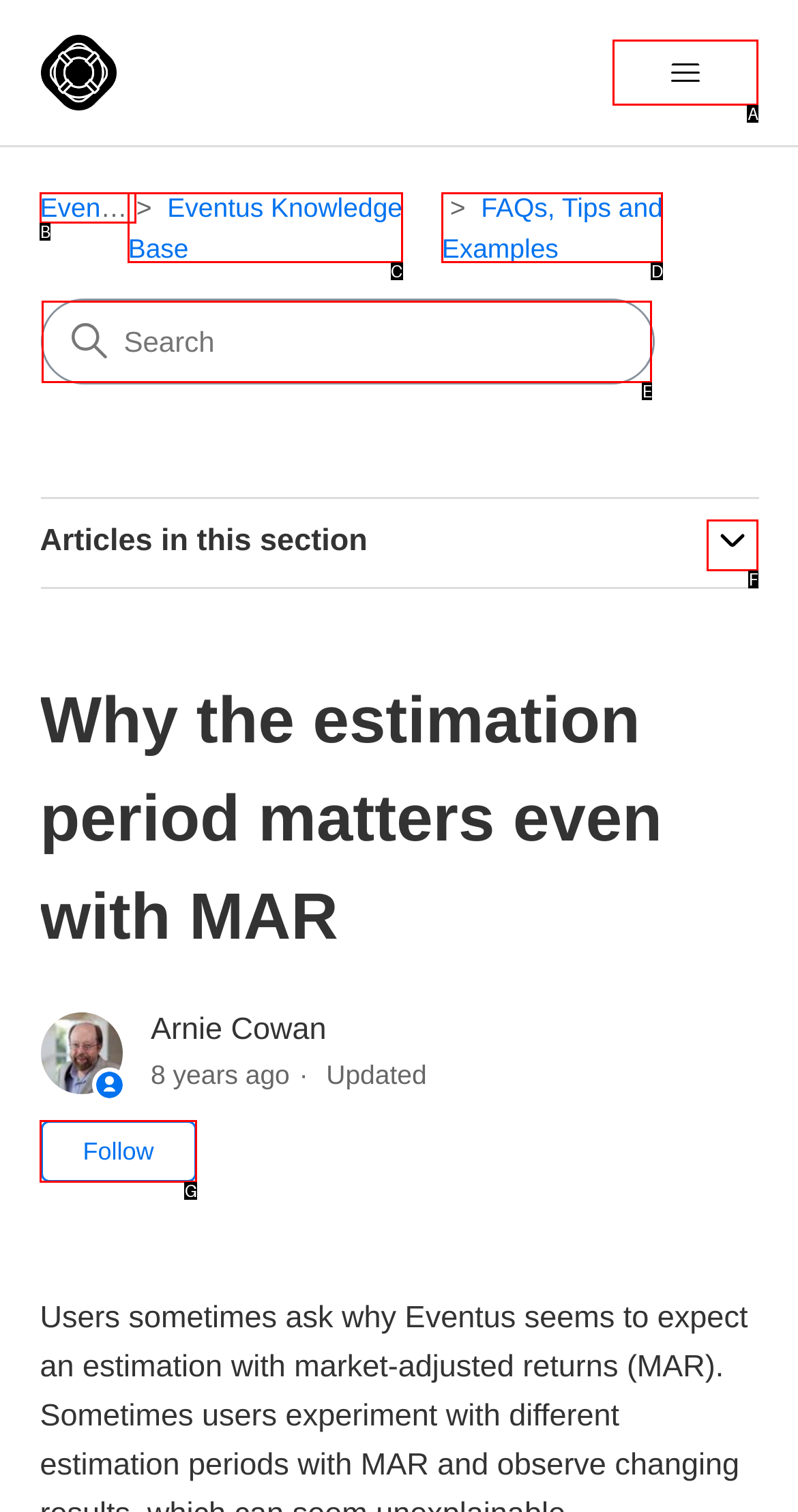Match the following description to a UI element: FAQs, Tips and Examples
Provide the letter of the matching option directly.

D